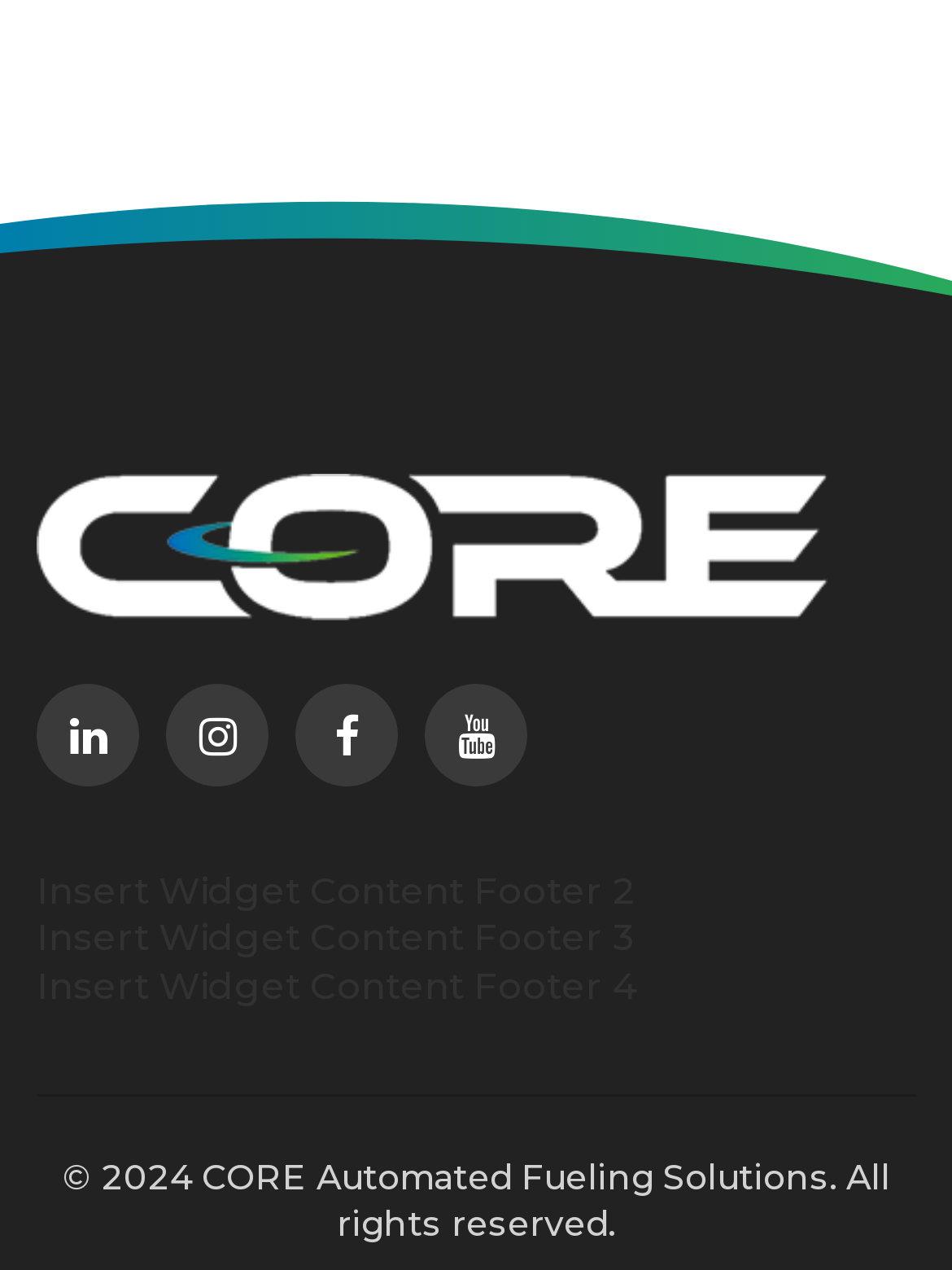Identify the bounding box of the HTML element described here: "alt="footer-logo" title="footer-logo"". Provide the coordinates as four float numbers between 0 and 1: [left, top, right, bottom].

[0.038, 0.461, 0.869, 0.496]